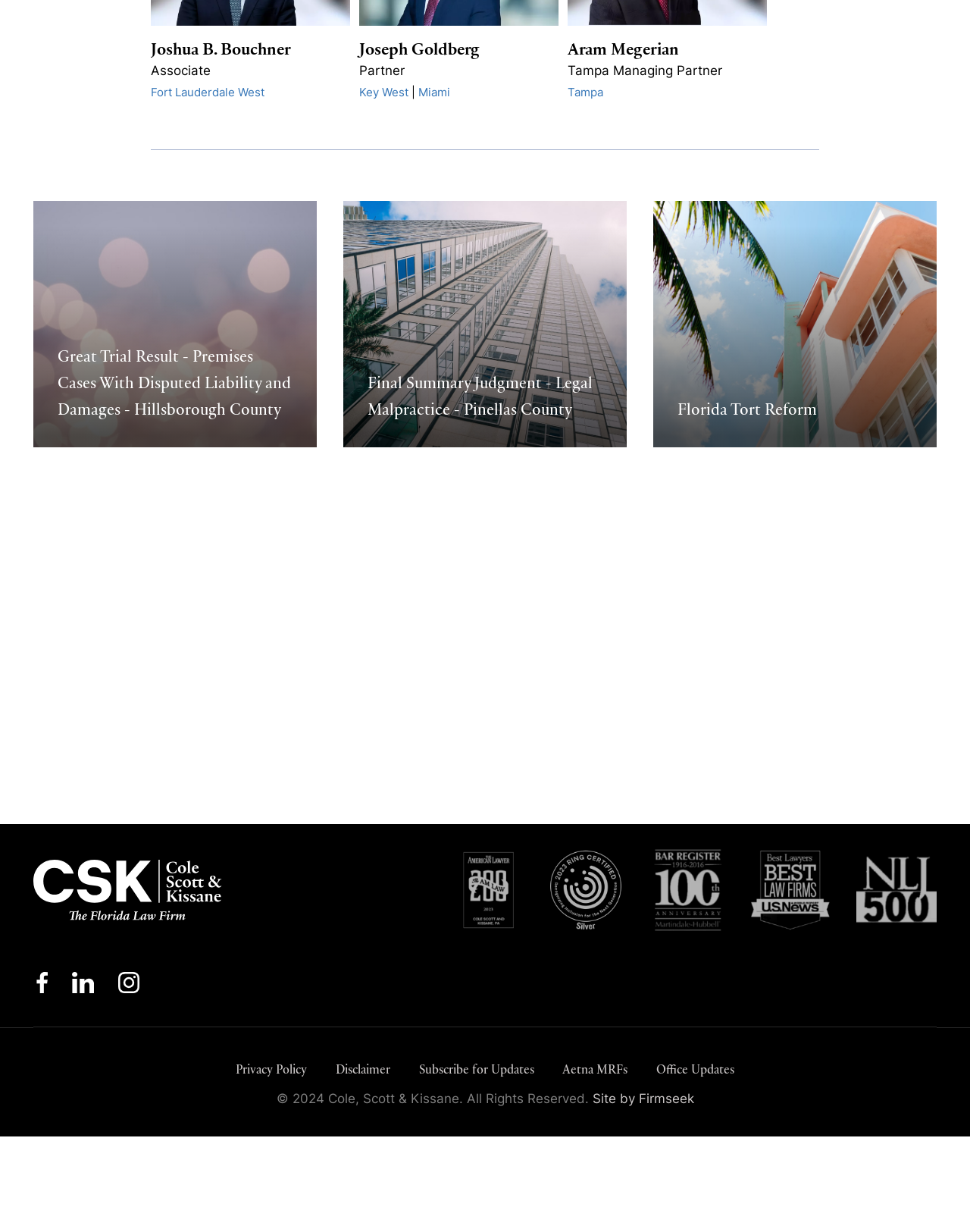Using the format (top-left x, top-left y, bottom-right x, bottom-right y), and given the element description, identify the bounding box coordinates within the screenshot: Tampa

[0.585, 0.07, 0.622, 0.081]